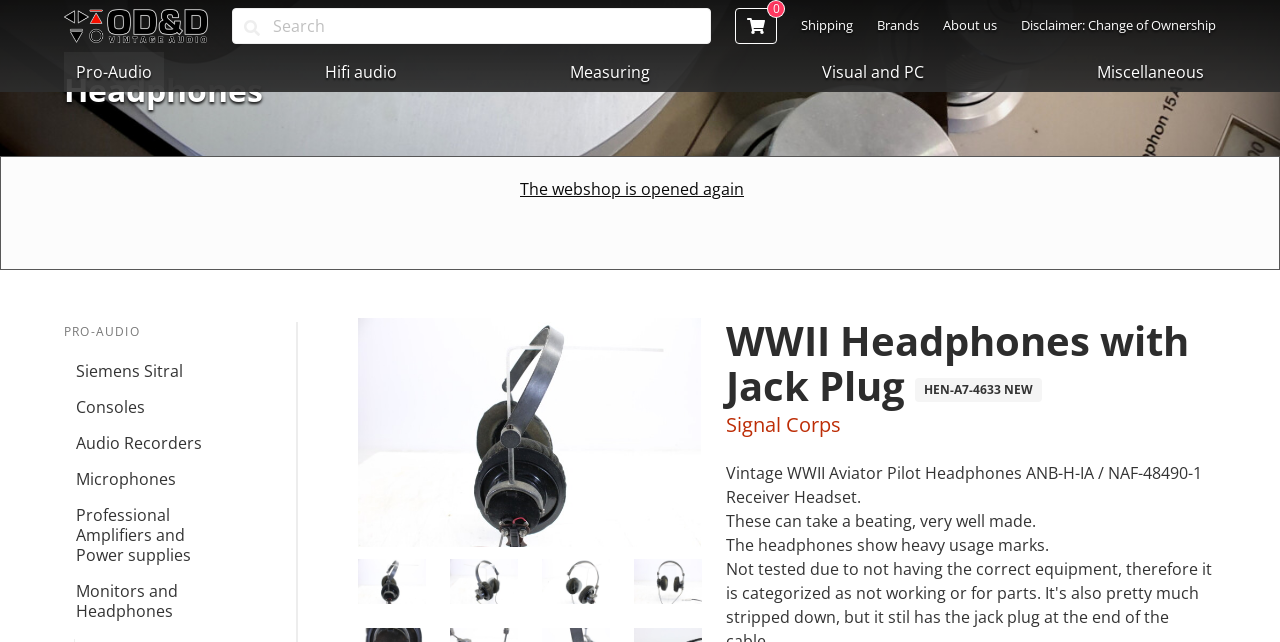Locate the bounding box coordinates of the element's region that should be clicked to carry out the following instruction: "Click on the image of WWII Headphones with Jack Plug HEN-A7-4633 NEW". The coordinates need to be four float numbers between 0 and 1, i.e., [left, top, right, bottom].

[0.28, 0.495, 0.548, 0.852]